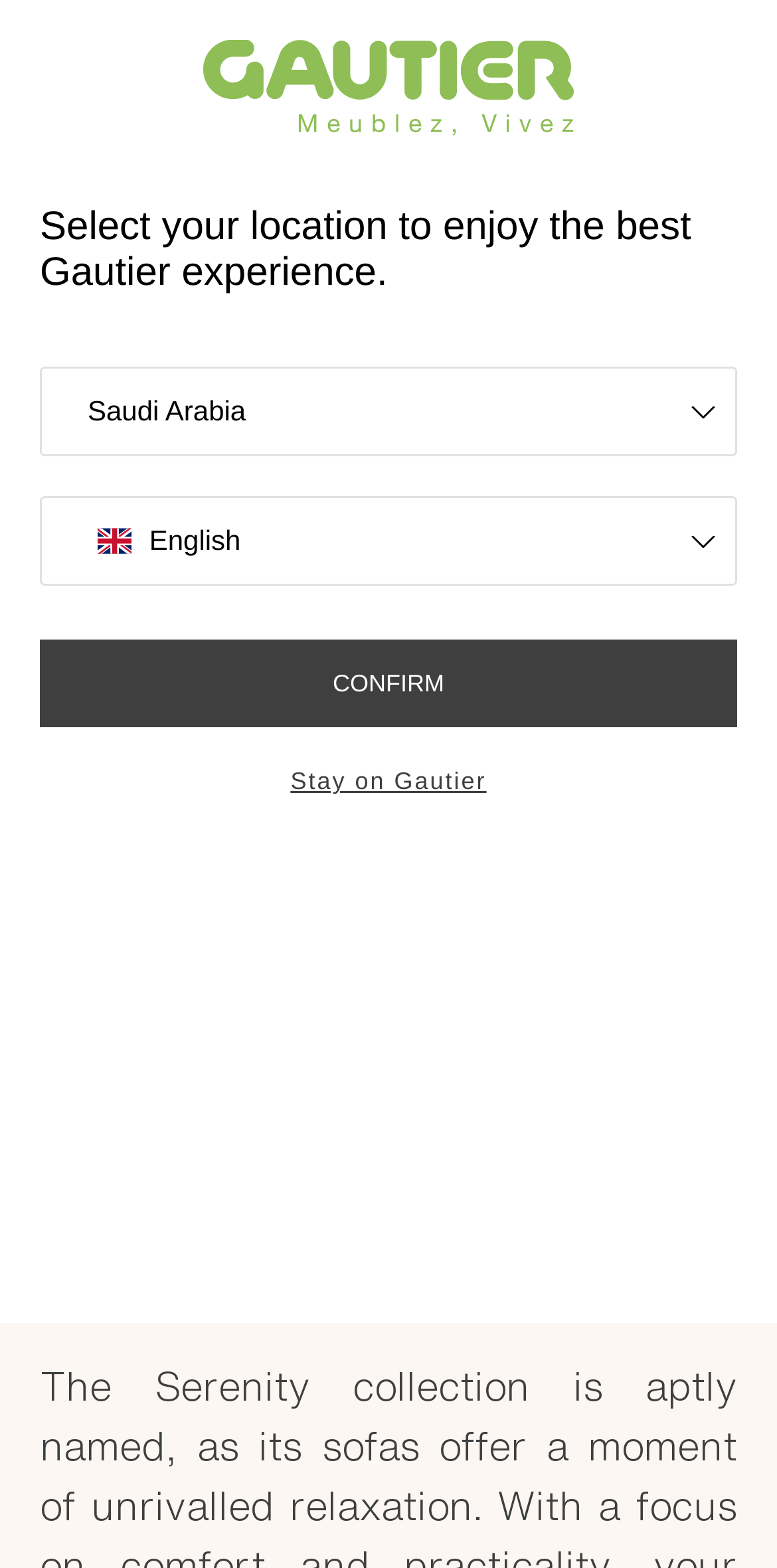Please determine the bounding box coordinates of the element to click on in order to accomplish the following task: "Open the menu". Ensure the coordinates are four float numbers ranging from 0 to 1, i.e., [left, top, right, bottom].

[0.89, 0.059, 0.962, 0.09]